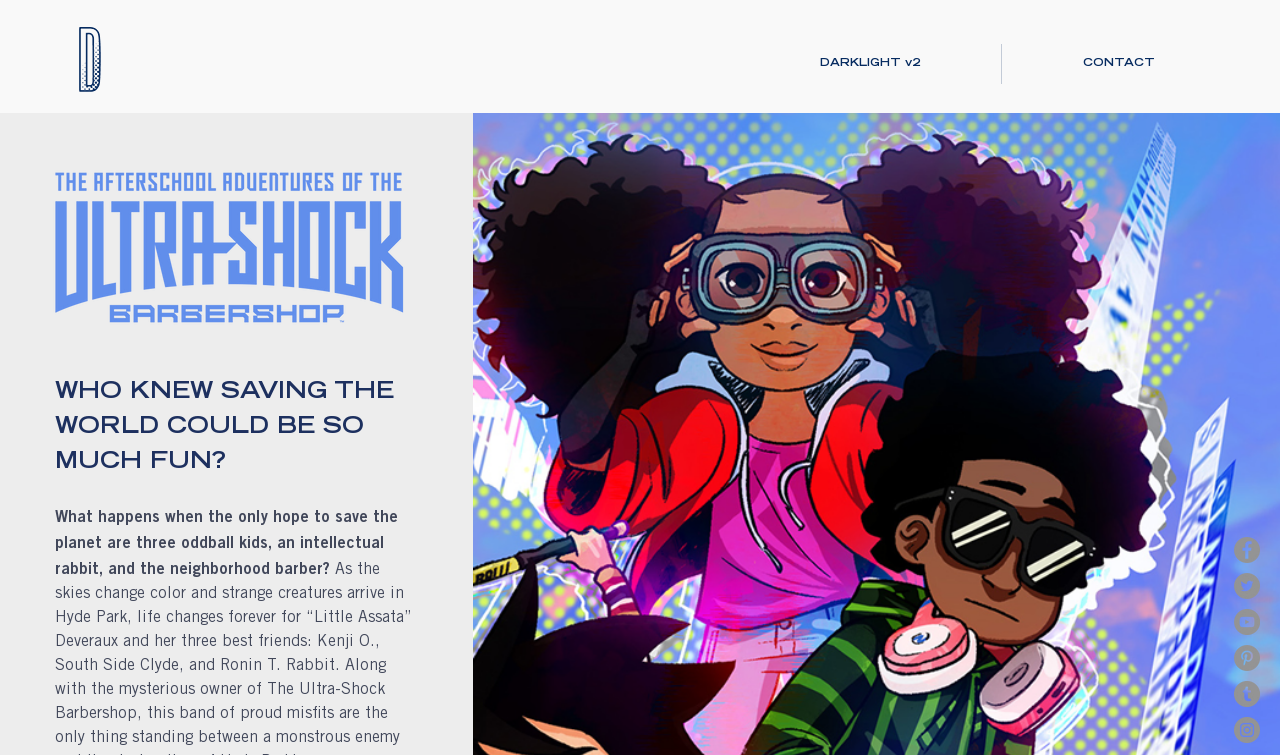Identify the coordinates of the bounding box for the element that must be clicked to accomplish the instruction: "Go to the DARKLIGHT v2 page".

[0.577, 0.058, 0.782, 0.111]